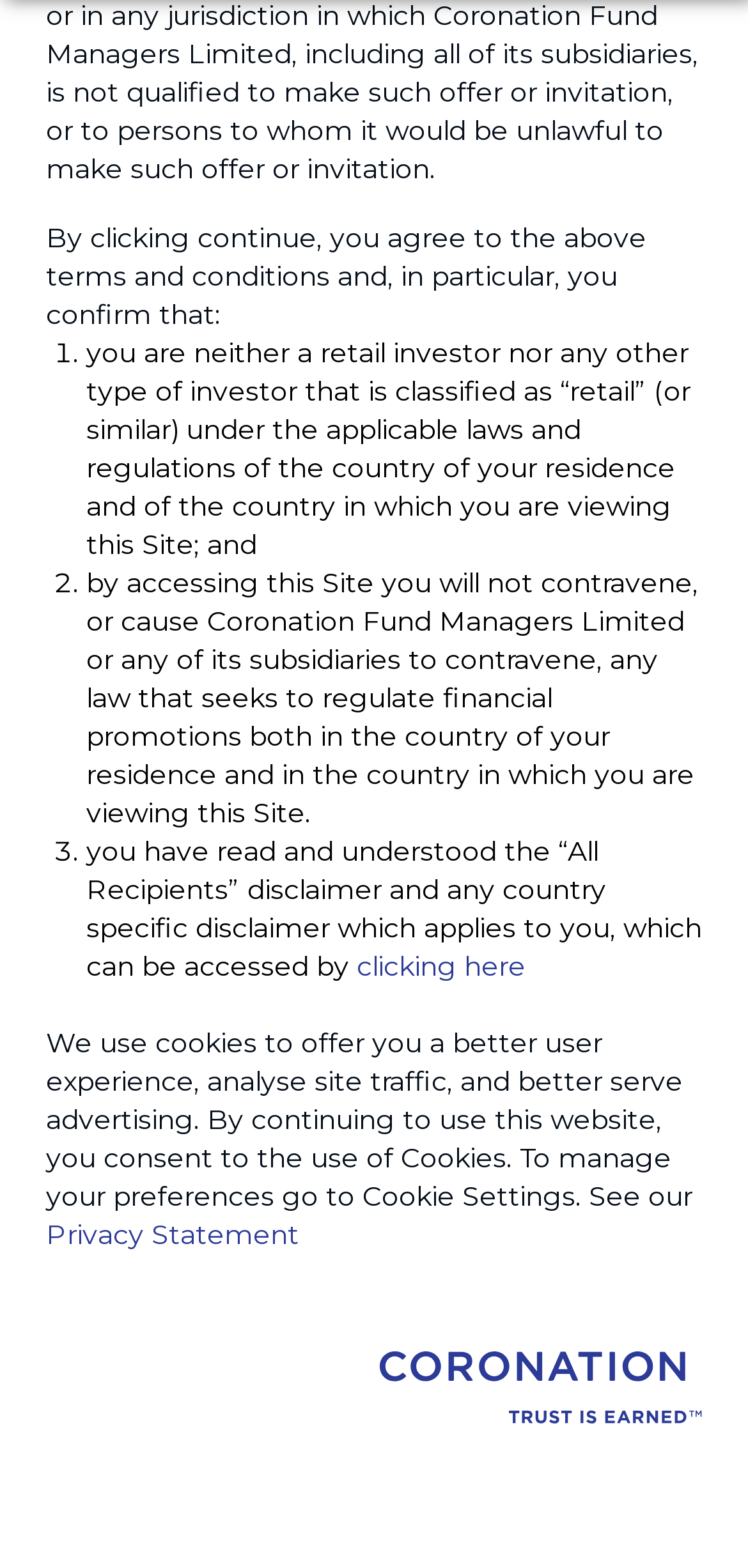Find the bounding box coordinates corresponding to the UI element with the description: "Privacy Statement". The coordinates should be formatted as [left, top, right, bottom], with values as floats between 0 and 1.

[0.062, 0.776, 0.4, 0.798]